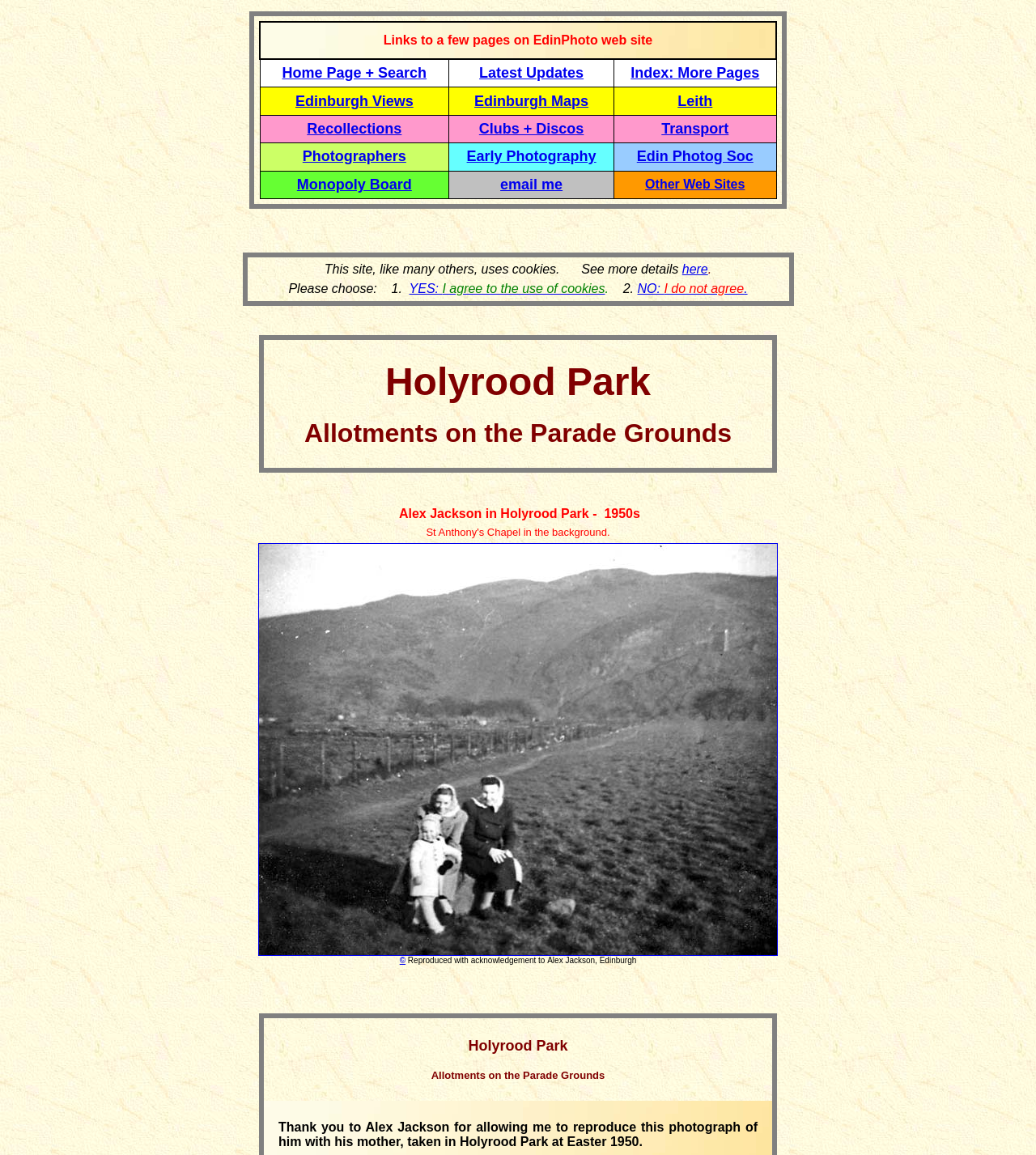Locate the UI element described as follows: "Index: More Pages". Return the bounding box coordinates as four float numbers between 0 and 1 in the order [left, top, right, bottom].

[0.609, 0.056, 0.733, 0.07]